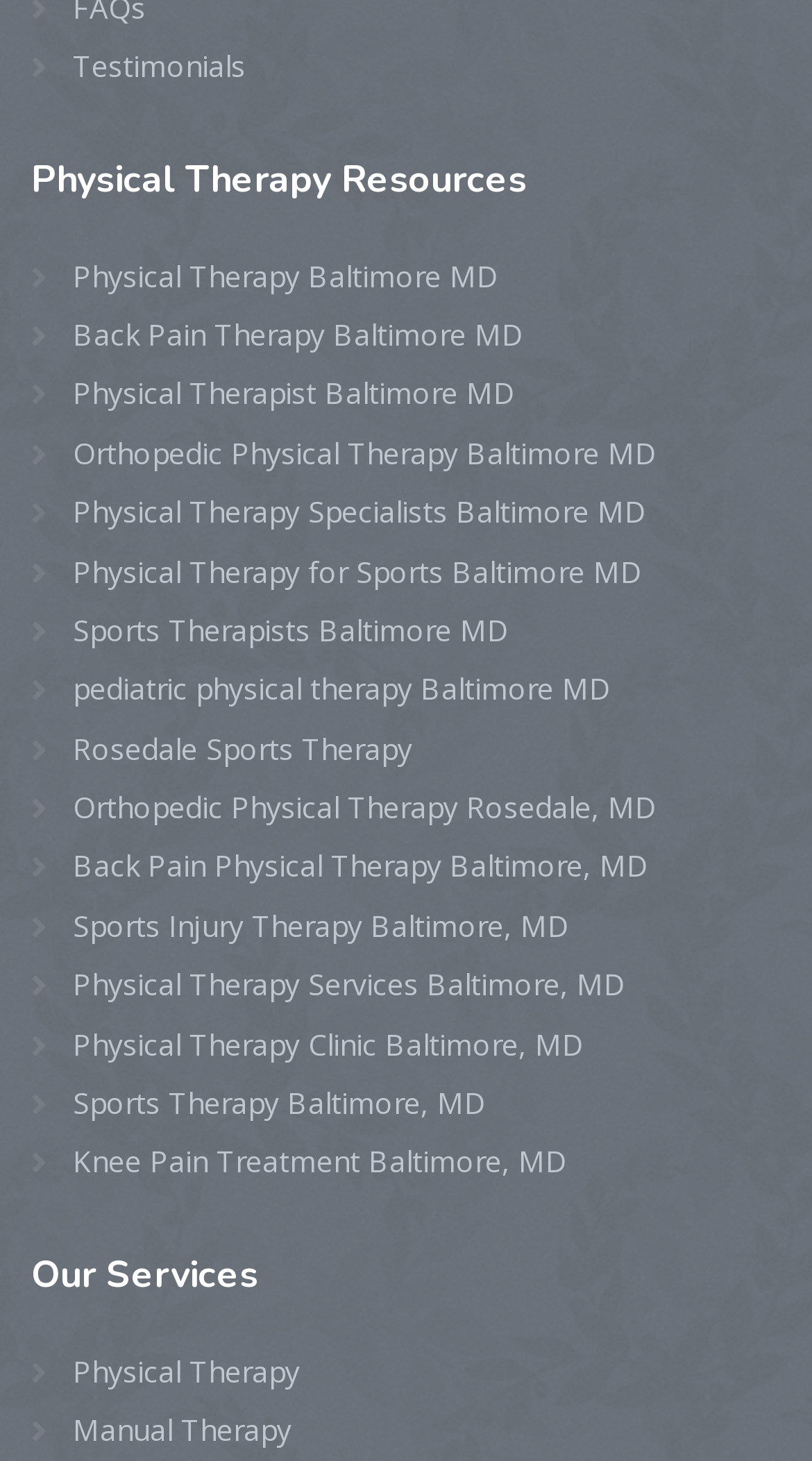What is the second heading on the webpage?
Provide a short answer using one word or a brief phrase based on the image.

Our Services